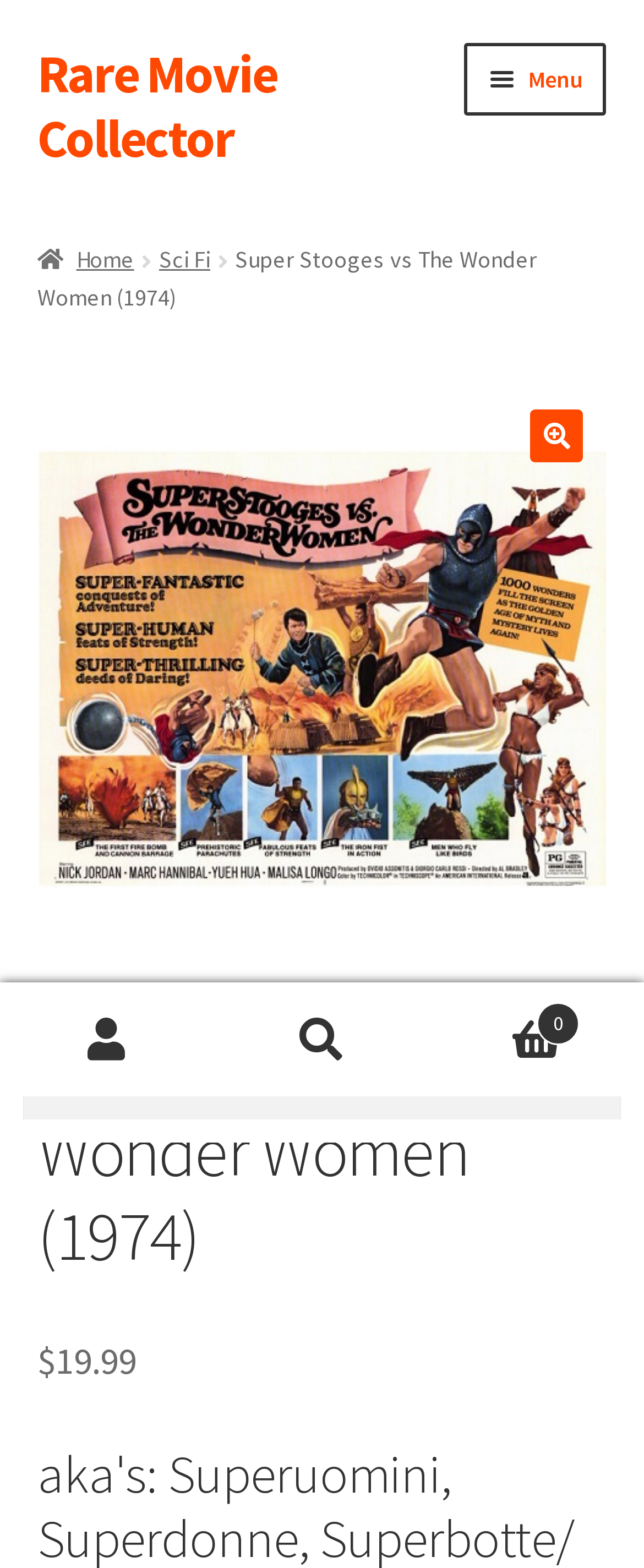Please find and report the bounding box coordinates of the element to click in order to perform the following action: "Go to Rare Movie Collector homepage". The coordinates should be expressed as four float numbers between 0 and 1, in the format [left, top, right, bottom].

[0.058, 0.026, 0.43, 0.109]